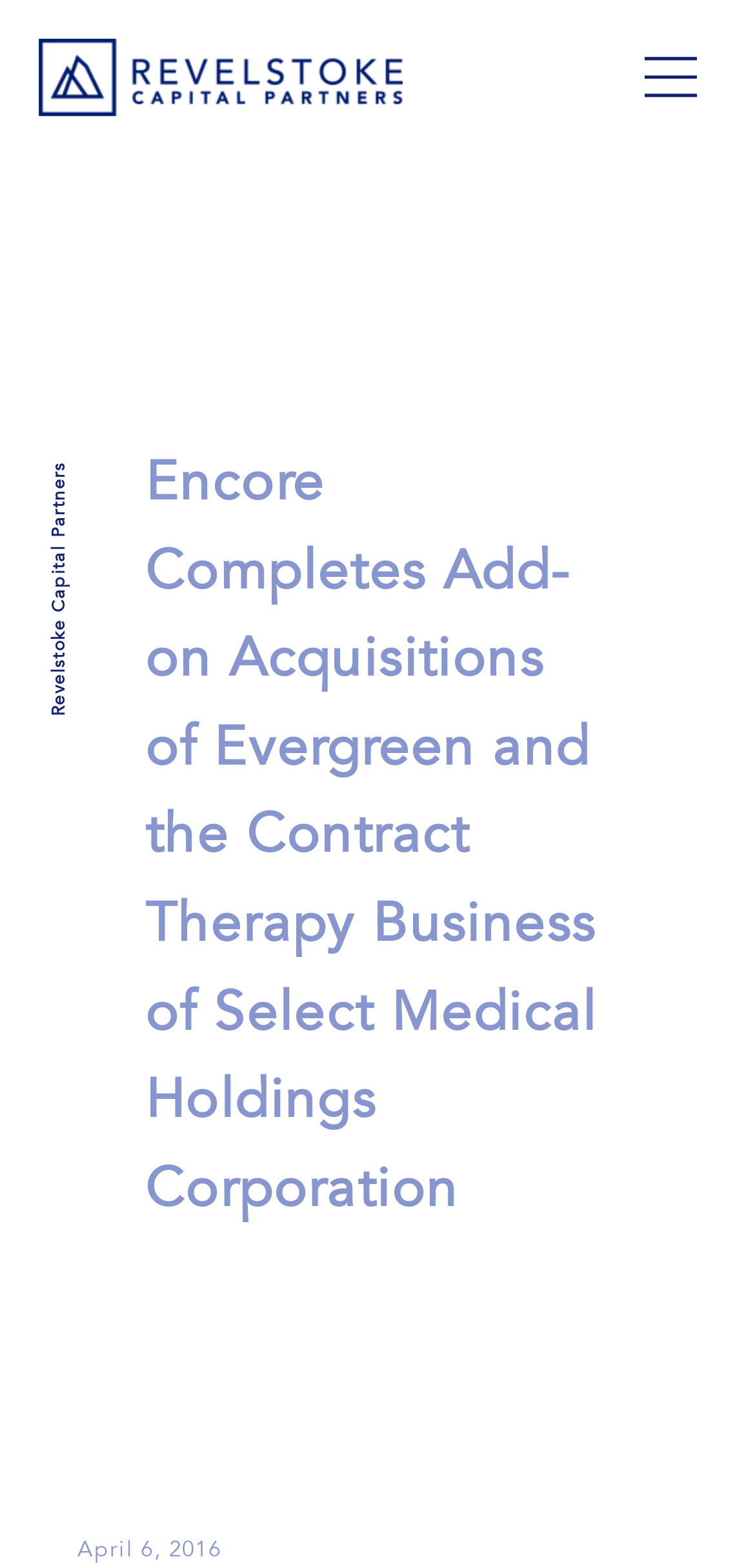What is the name of the company that made the acquisitions?
Provide a thorough and detailed answer to the question.

I found the name of the company by looking at the heading element that says 'Encore Completes Add-on Acquisitions of Evergreen and the Contract Therapy Business of Select Medical Holdings Corporation'. The word 'Encore' is the first word in the heading, and it is likely the name of the company that made the acquisitions.